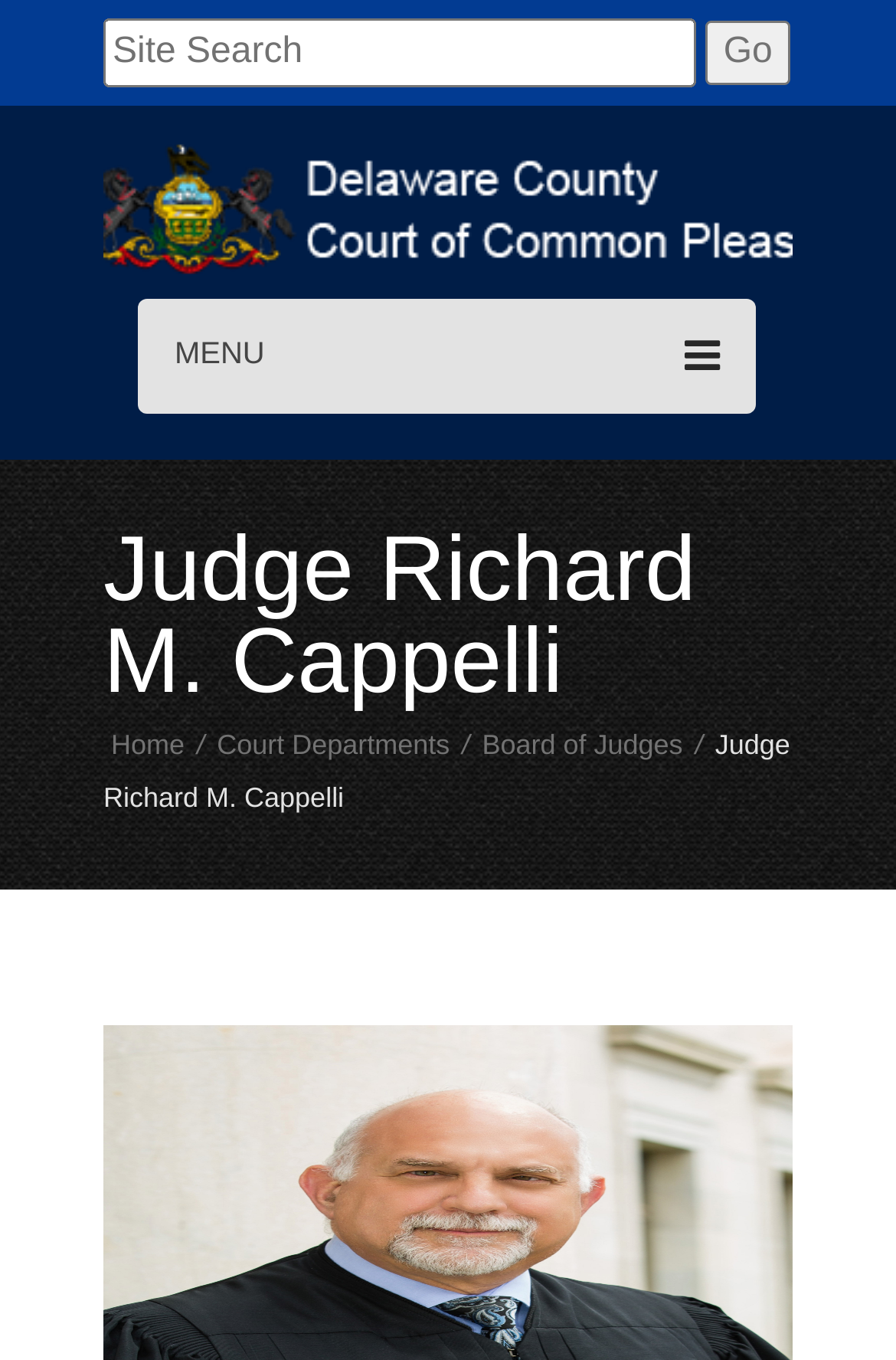Using the description: "Pandit Jag B Mahadeo", identify the bounding box of the corresponding UI element in the screenshot.

None